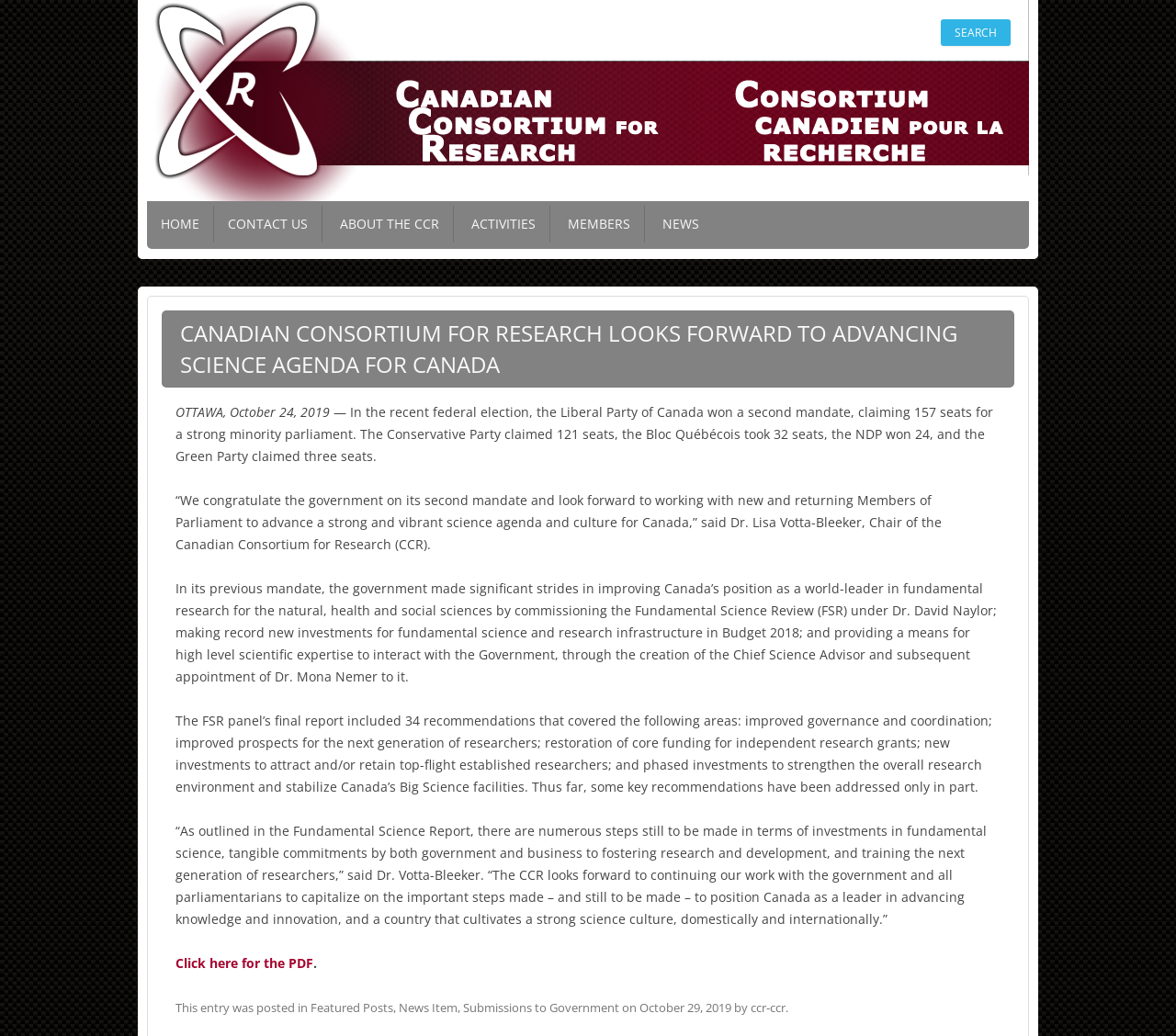Please provide a brief answer to the question using only one word or phrase: 
What is the date of the news item?

October 24, 2019